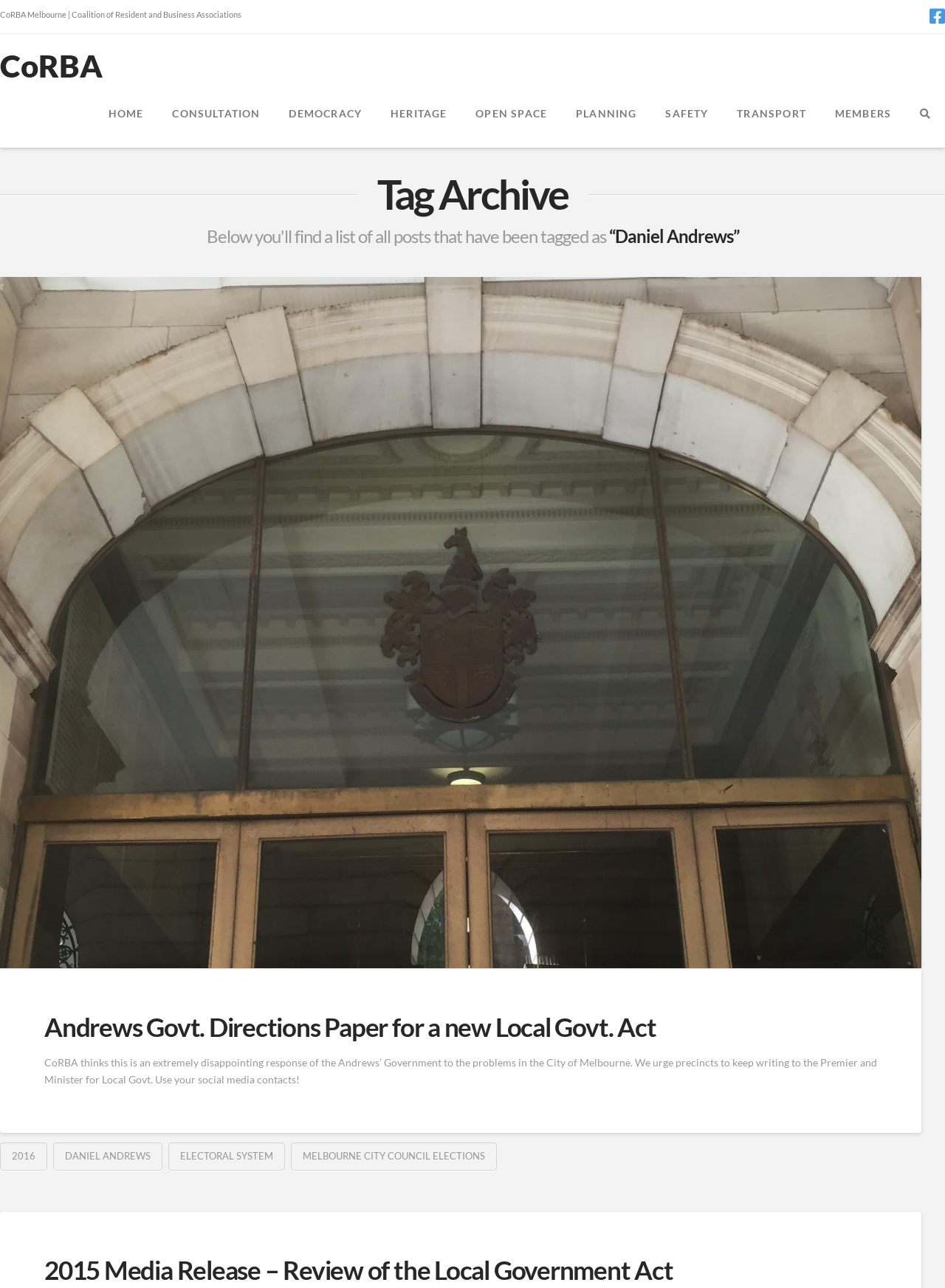How many years are mentioned in the footer section?
Please ensure your answer is as detailed and informative as possible.

The years 2015 and 2016 are mentioned in the footer section as links.